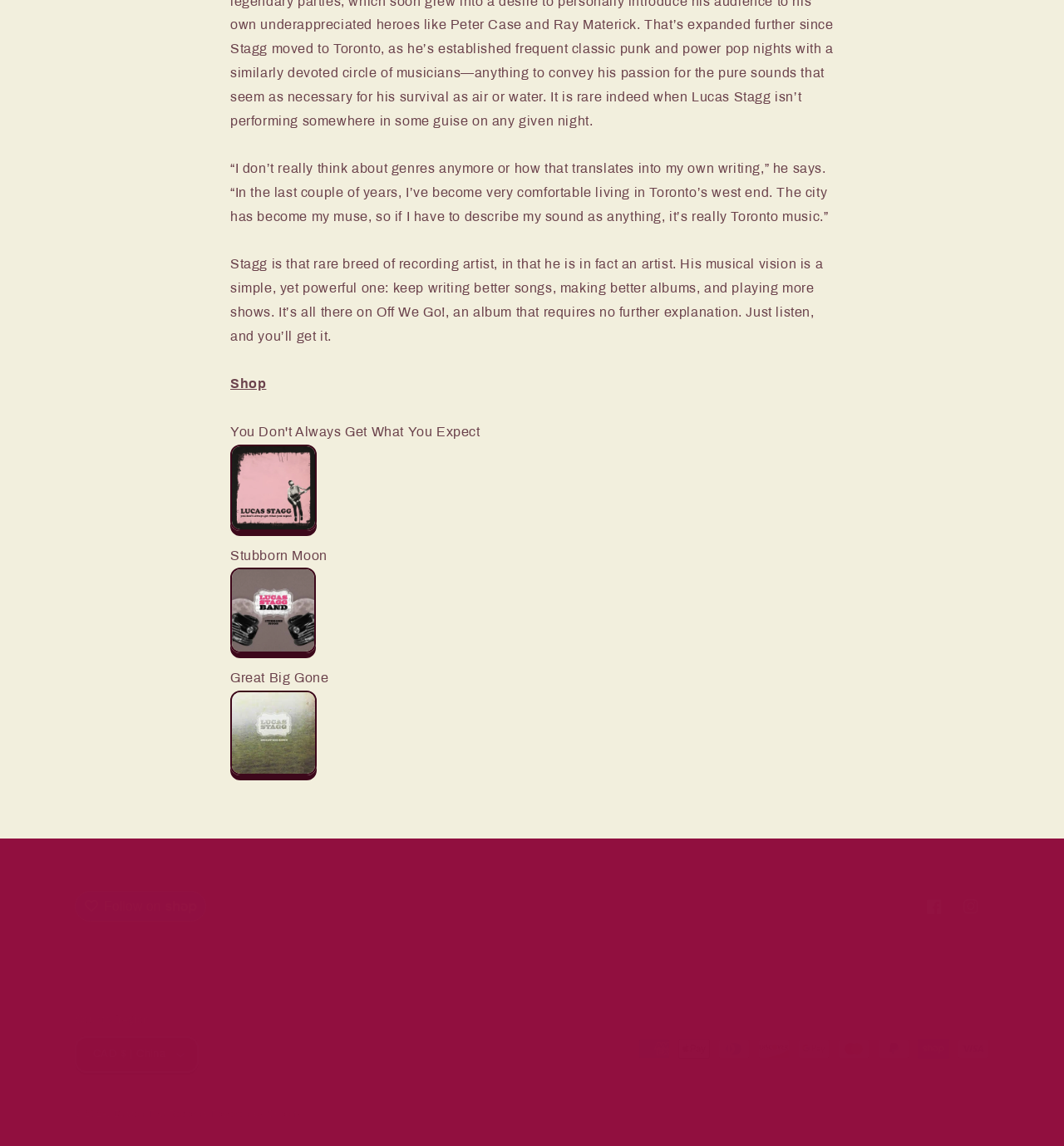From the element description: "Follow on Following on", extract the bounding box coordinates of the UI element. The coordinates should be expressed as four float numbers between 0 and 1, in the order [left, top, right, bottom].

[0.07, 0.777, 0.194, 0.804]